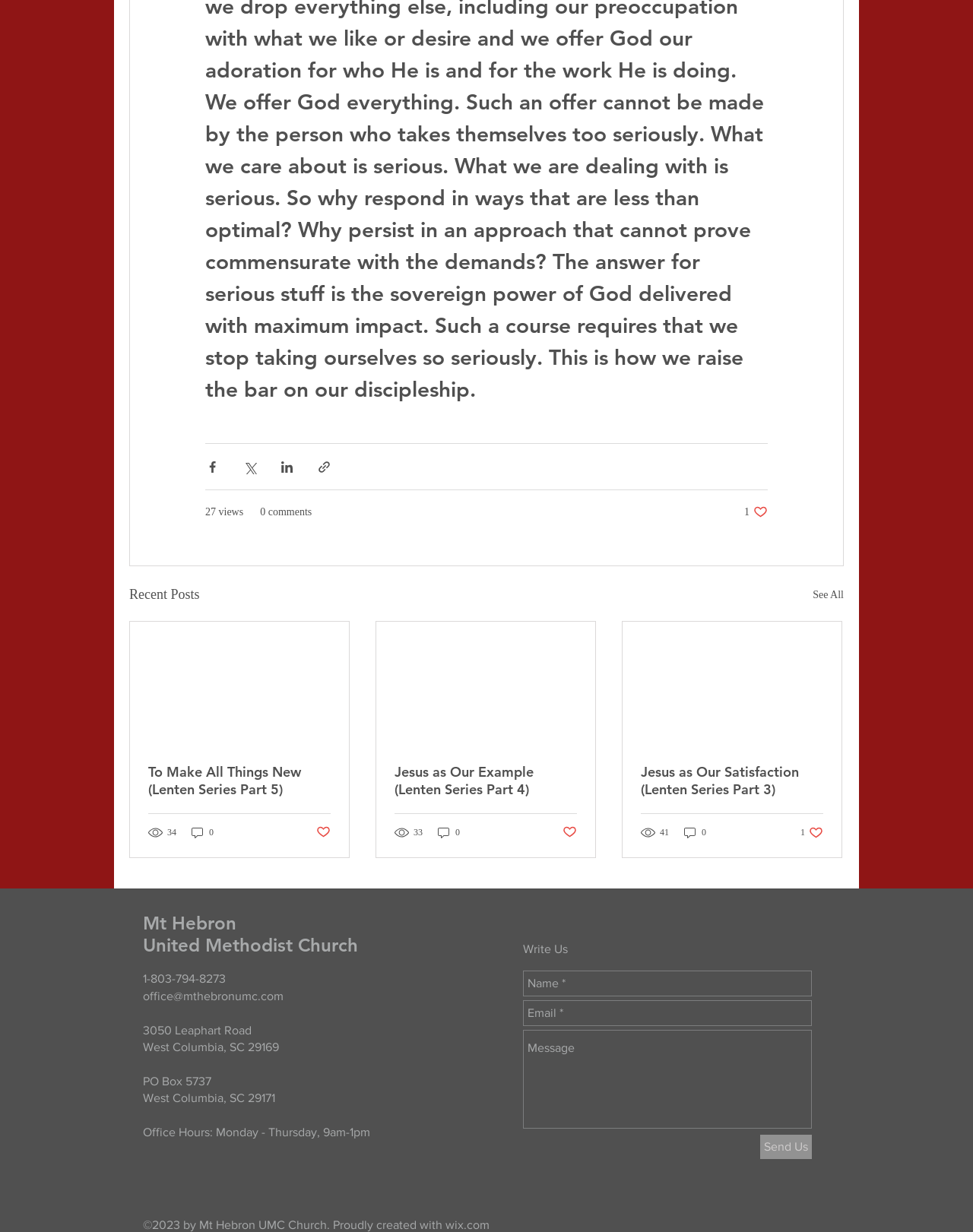What is the name of the church?
Please use the image to provide a one-word or short phrase answer.

Mt Hebron UMC